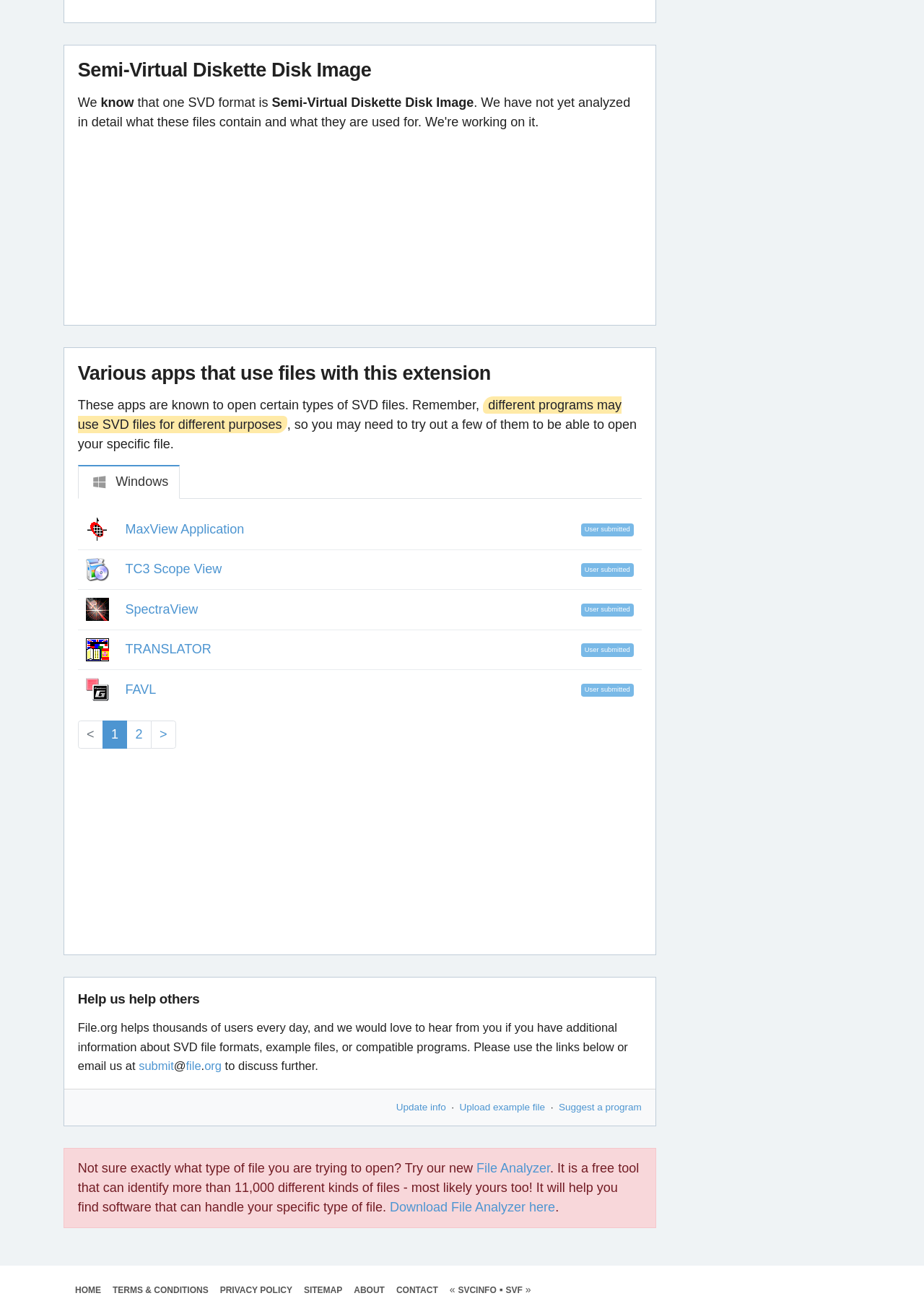What is the call to action for users who want to help others?
Based on the visual, give a brief answer using one word or a short phrase.

Submit info